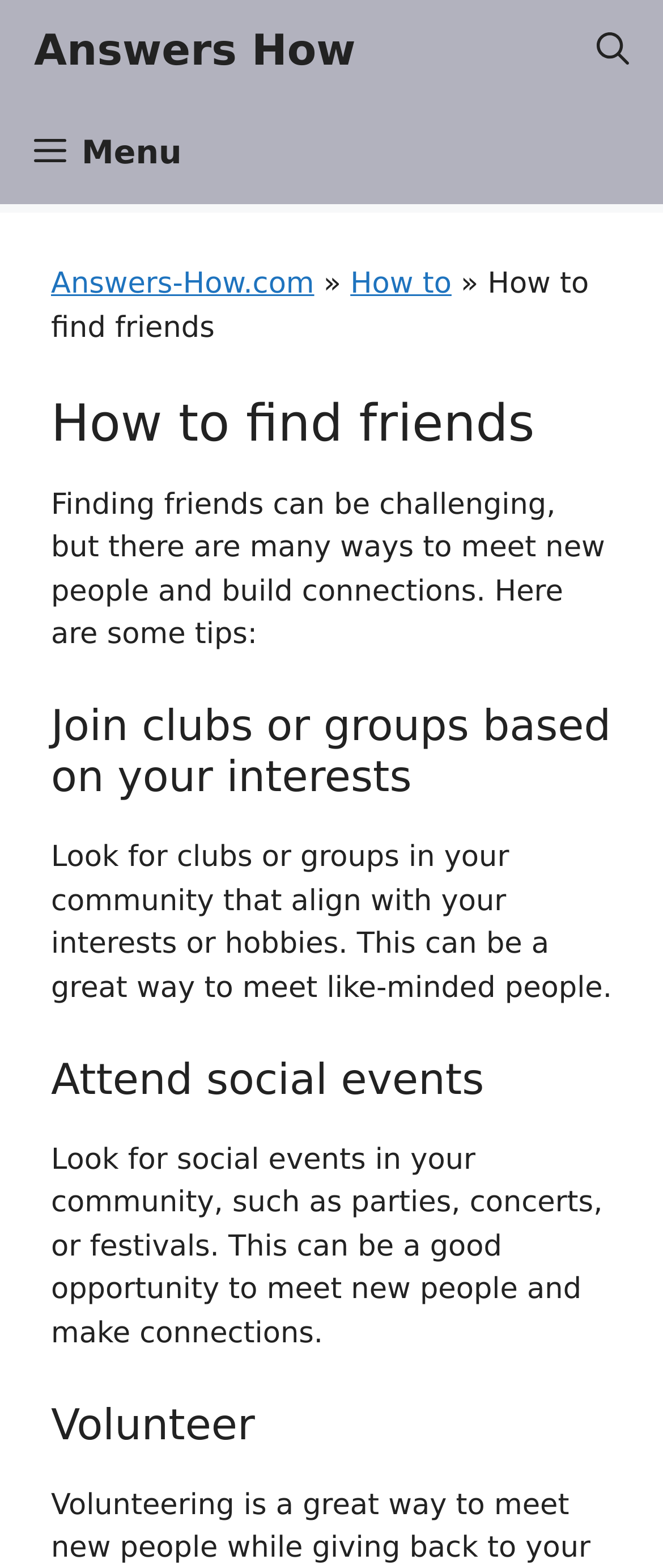Using the details in the image, give a detailed response to the question below:
How many tips are provided on this webpage?

By analyzing the webpage content, I found three headings that provide tips on how to find friends, namely 'Join clubs or groups based on your interests', 'Attend social events', and 'Volunteer'.